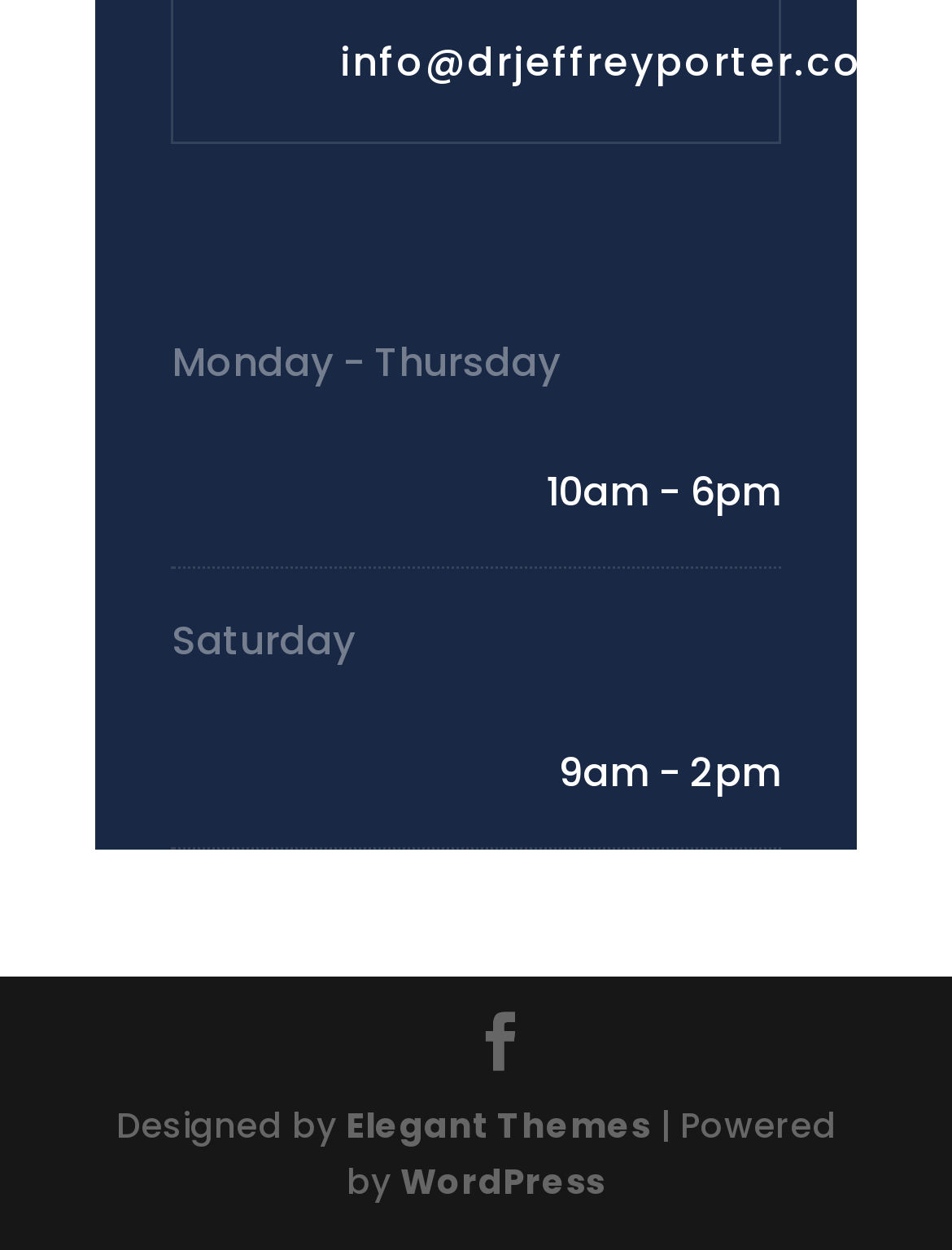What is the name of the platform that powers the website?
Use the information from the screenshot to give a comprehensive response to the question.

I found the text '| Powered by' followed by a link to 'WordPress' at the bottom section of the webpage, indicated by the bounding box coordinates [0.421, 0.926, 0.636, 0.965], which suggests that the website is powered by WordPress.